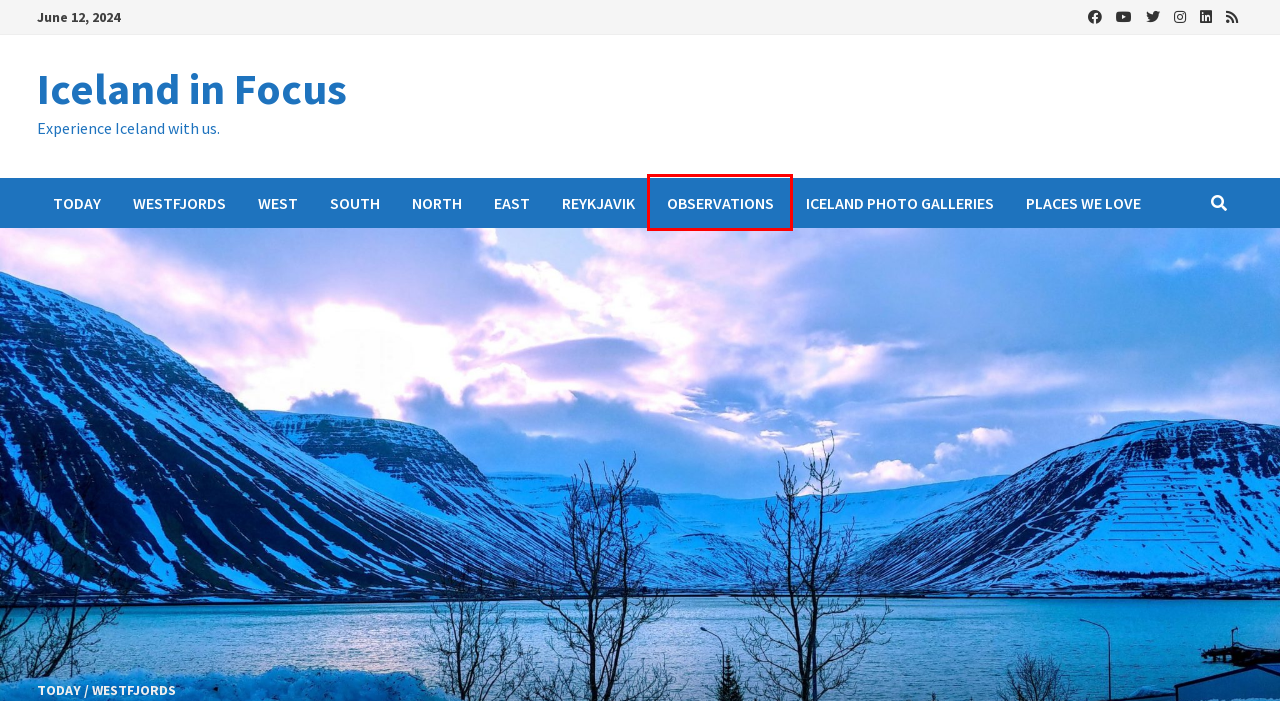Consider the screenshot of a webpage with a red bounding box and select the webpage description that best describes the new page that appears after clicking the element inside the red box. Here are the candidates:
A. Iceland in Focus
B. East – Iceland in Focus
C. Iceland in Focus – Experience Iceland with us.
D. South – Iceland in Focus
E. Reykjavik – Iceland in Focus
F. Westfjords – Iceland in Focus
G. Today – Iceland in Focus
H. Observations – Iceland in Focus

H